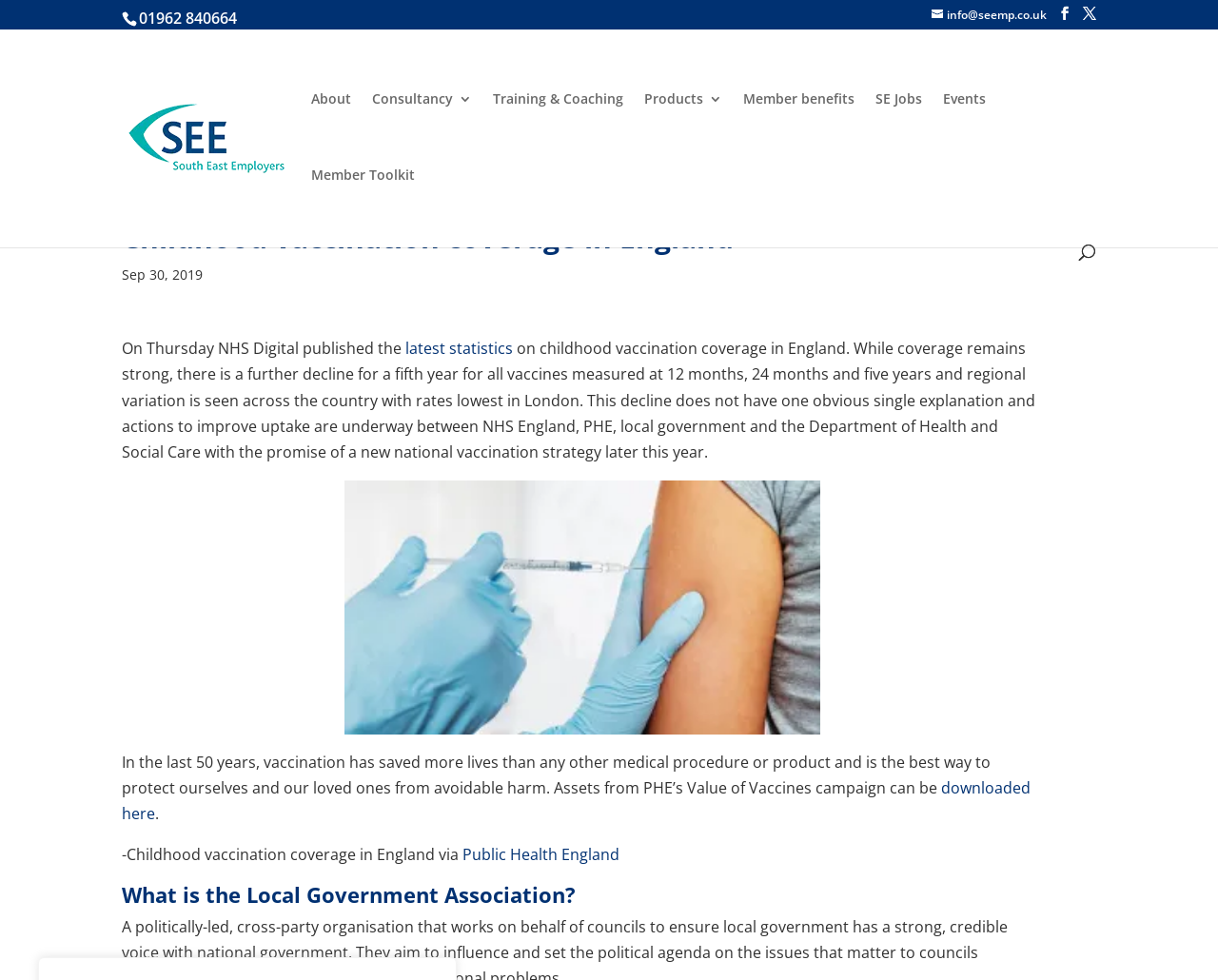Identify the bounding box coordinates for the UI element described as follows: "Member benefits". Ensure the coordinates are four float numbers between 0 and 1, formatted as [left, top, right, bottom].

[0.61, 0.094, 0.702, 0.172]